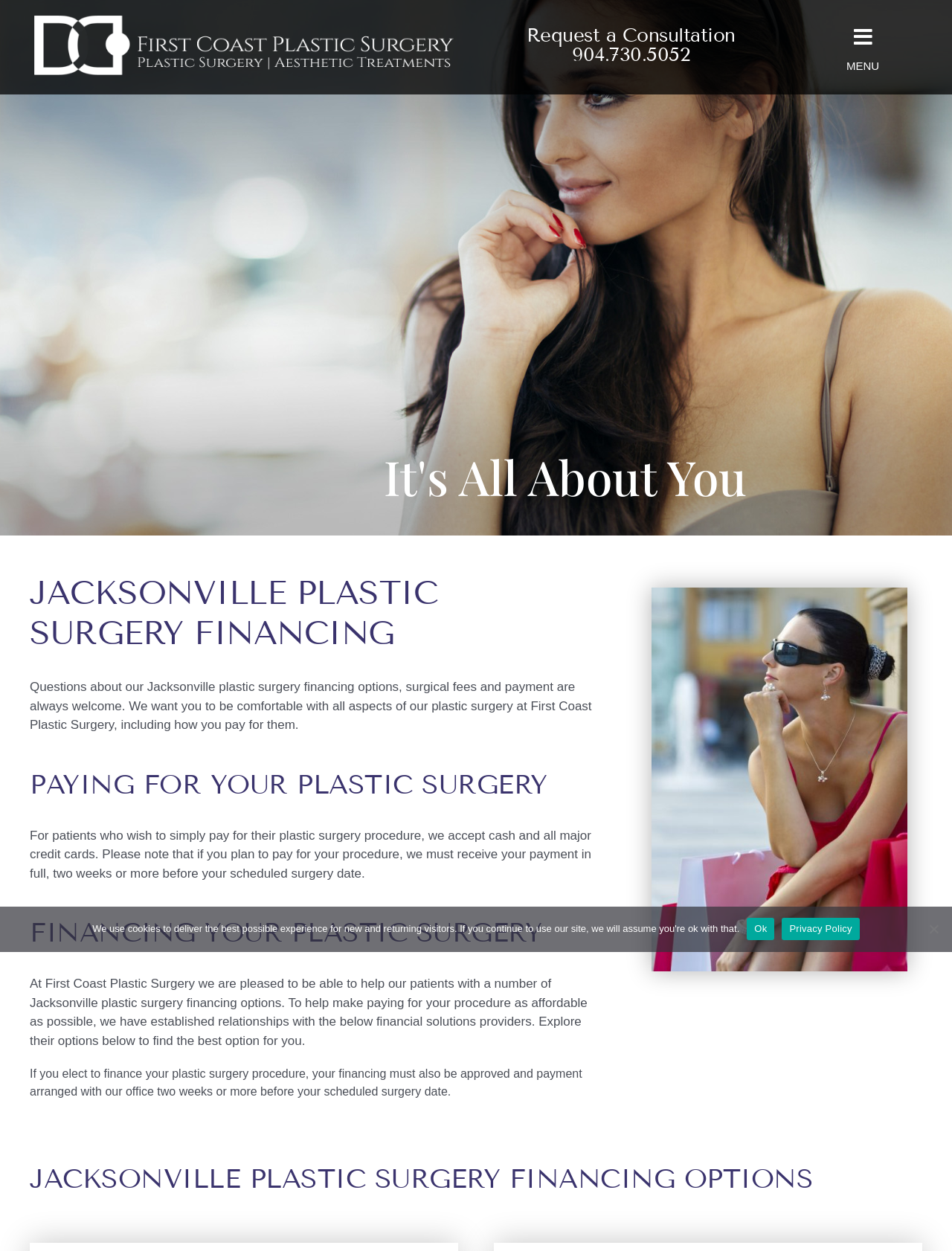What are the payment methods accepted for plastic surgery procedures?
Based on the screenshot, provide a one-word or short-phrase response.

Cash and major credit cards